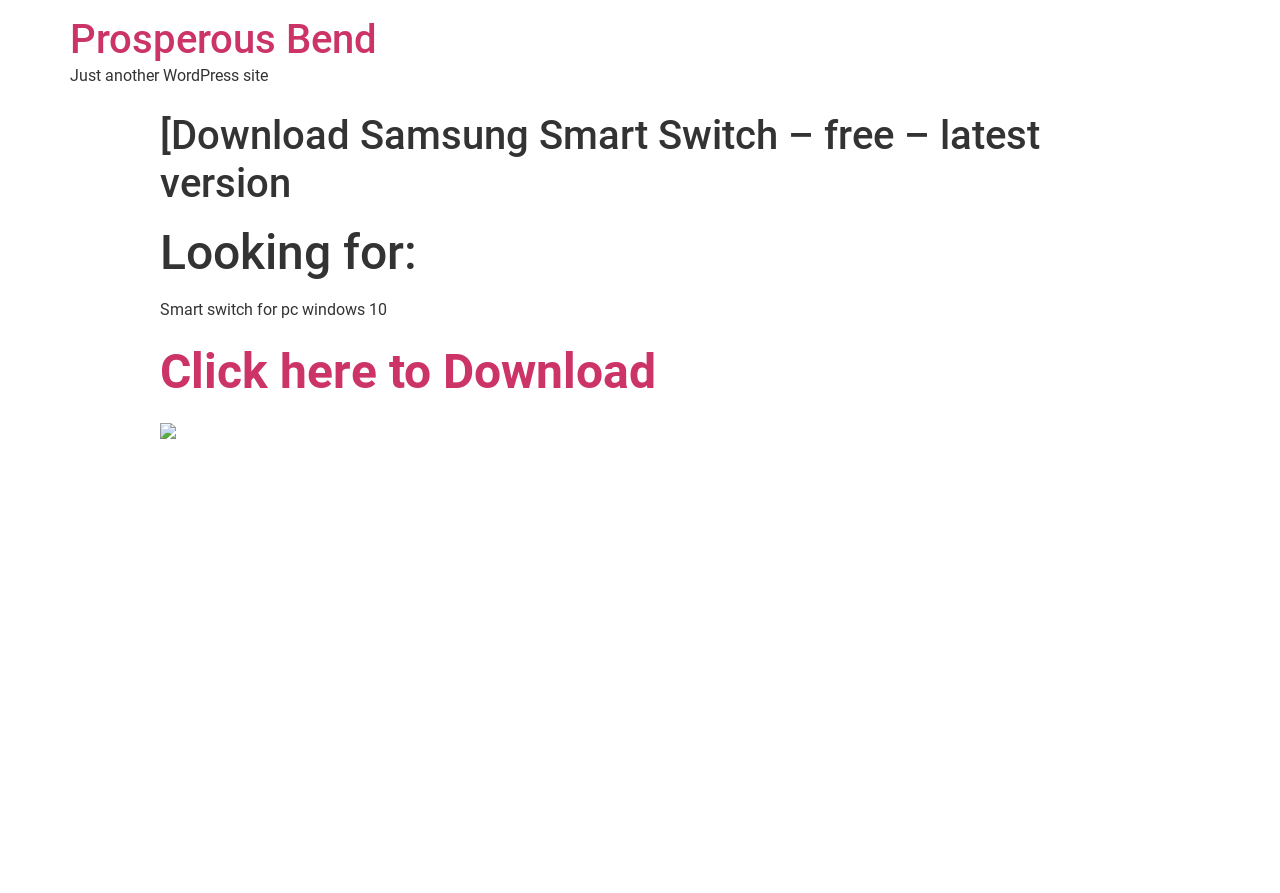Bounding box coordinates are given in the format (top-left x, top-left y, bottom-right x, bottom-right y). All values should be floating point numbers between 0 and 1. Provide the bounding box coordinate for the UI element described as: Prosperous Bend

[0.055, 0.018, 0.295, 0.071]